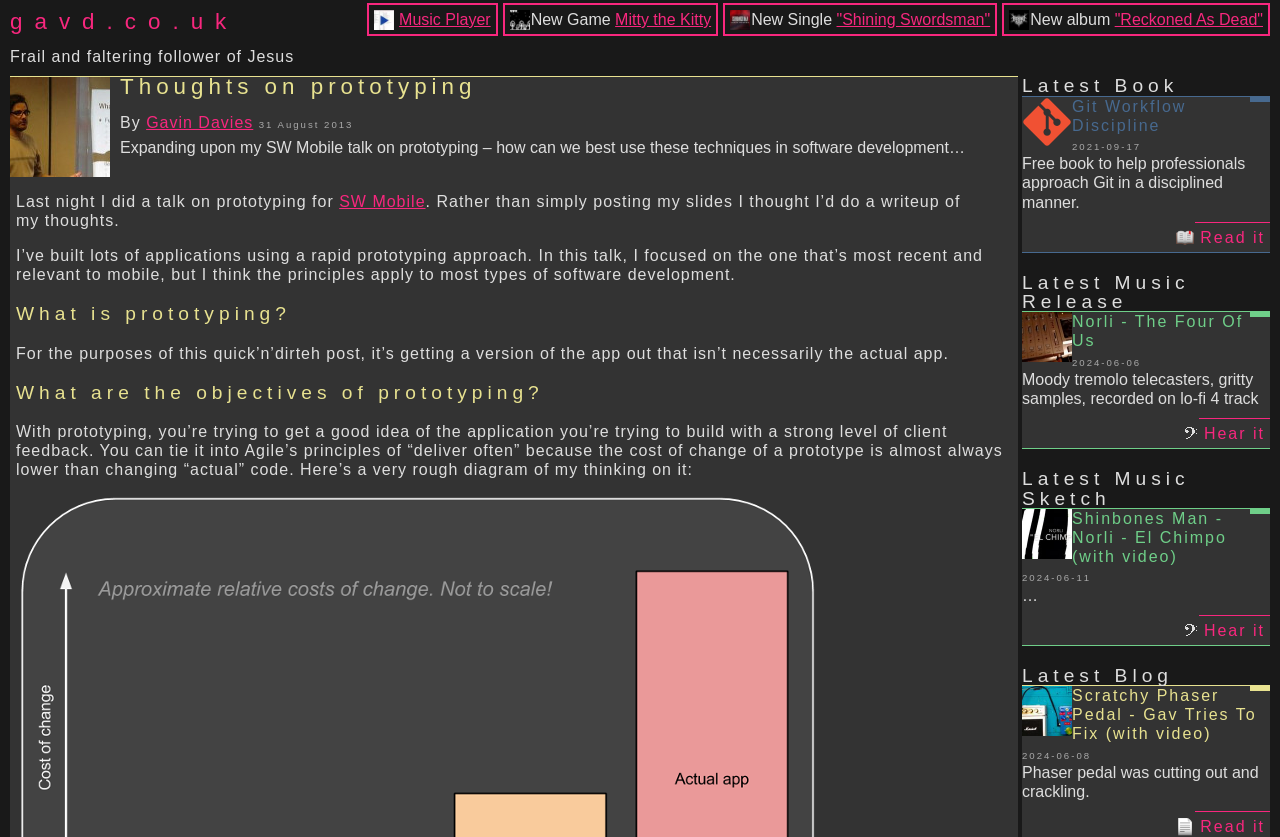Based on the provided description, ""Shining Swordsman"", find the bounding box of the corresponding UI element in the screenshot.

[0.654, 0.013, 0.774, 0.033]